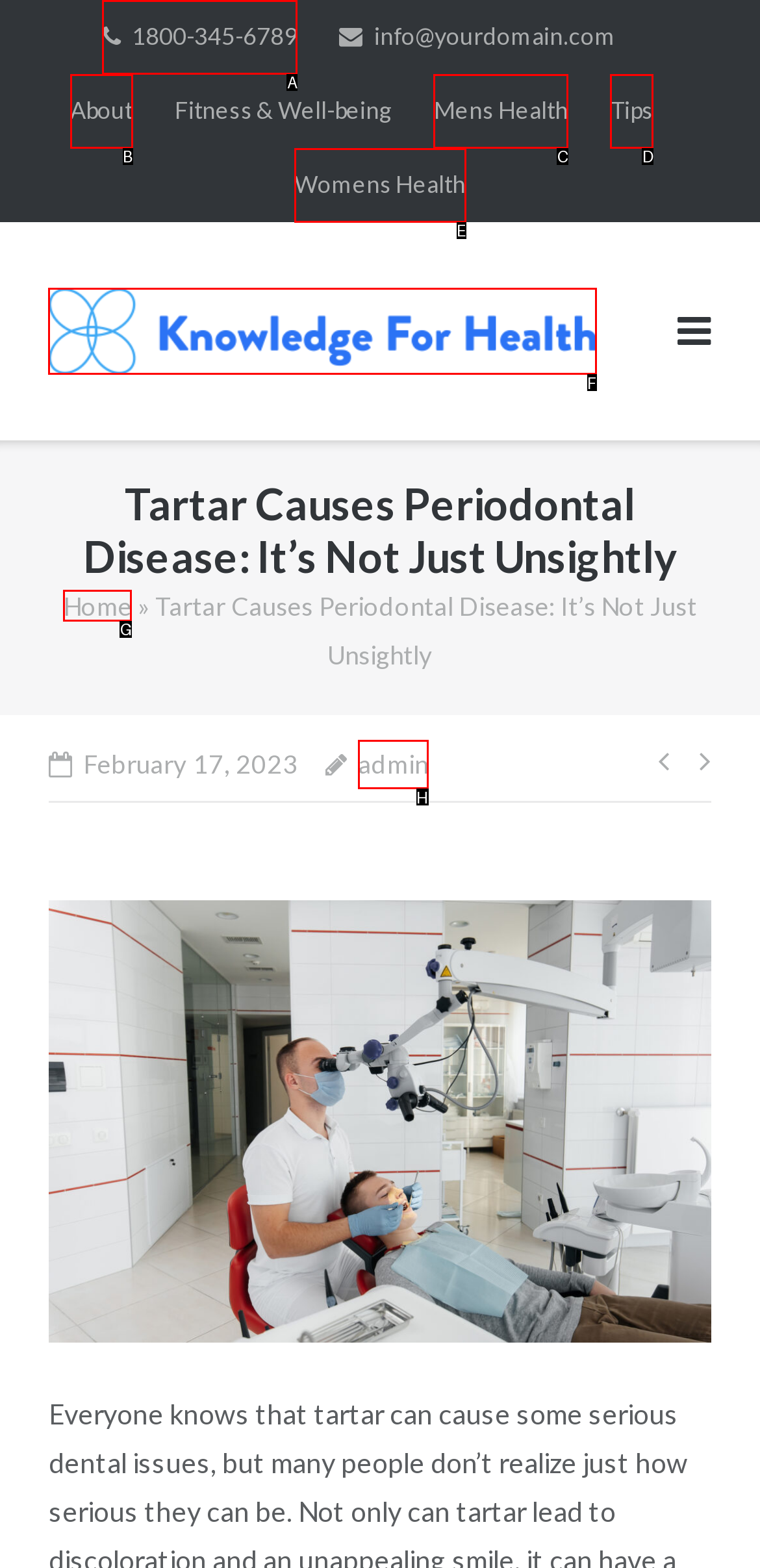Based on the element description: About, choose the HTML element that matches best. Provide the letter of your selected option.

B